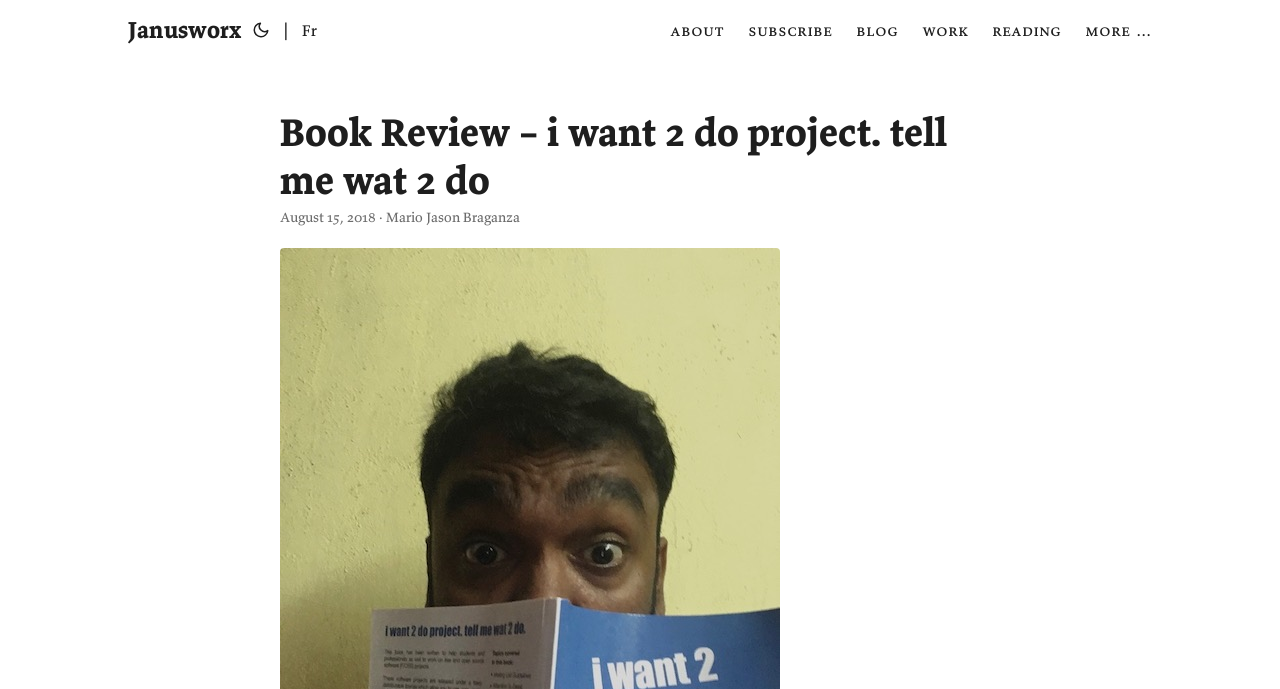Give a one-word or one-phrase response to the question:
What is the name of the website?

Janusworx